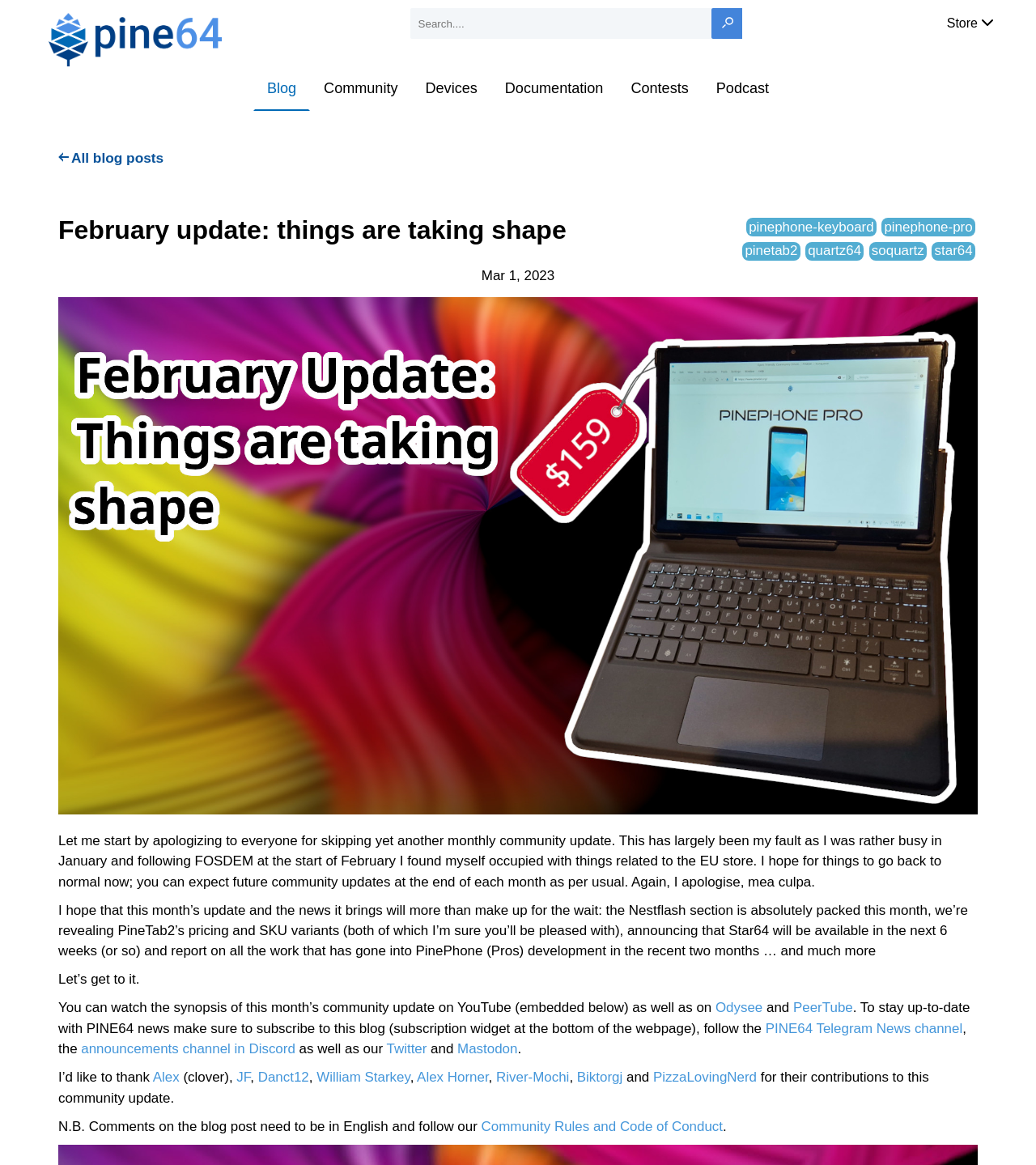Bounding box coordinates are specified in the format (top-left x, top-left y, bottom-right x, bottom-right y). All values are floating point numbers bounded between 0 and 1. Please provide the bounding box coordinate of the region this sentence describes: soquartz

[0.839, 0.208, 0.895, 0.224]